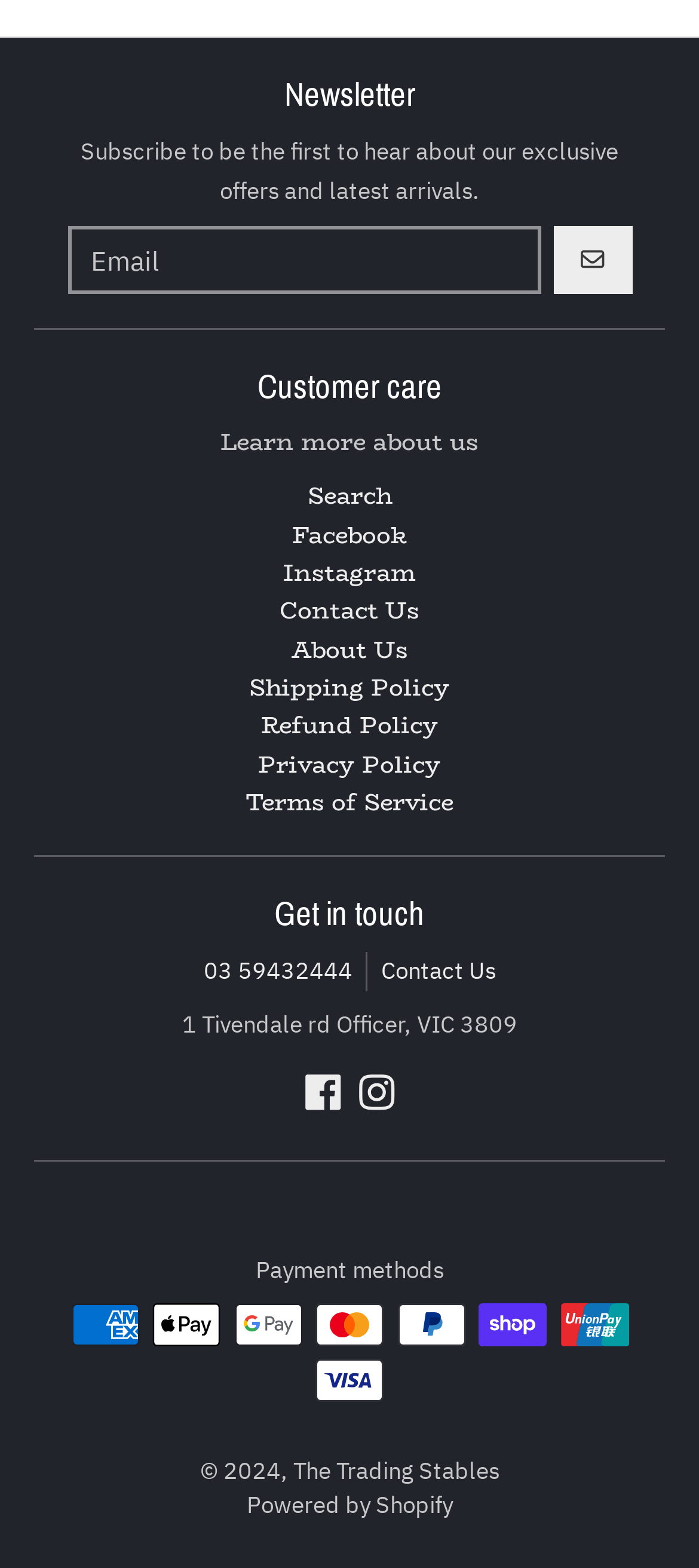Please identify the bounding box coordinates of the clickable element to fulfill the following instruction: "Contact us through phone". The coordinates should be four float numbers between 0 and 1, i.e., [left, top, right, bottom].

[0.291, 0.609, 0.504, 0.628]